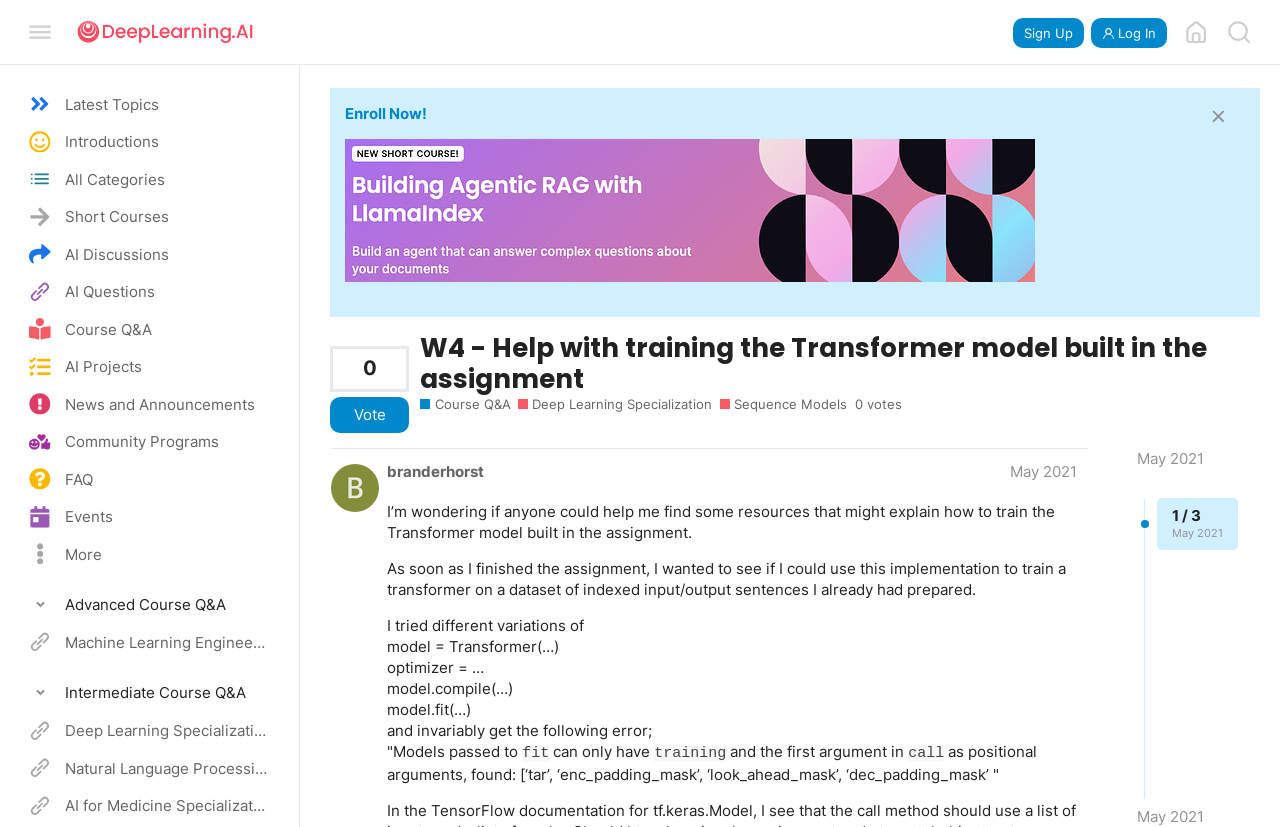Identify the bounding box coordinates of the clickable region to carry out the given instruction: "View market page".

None